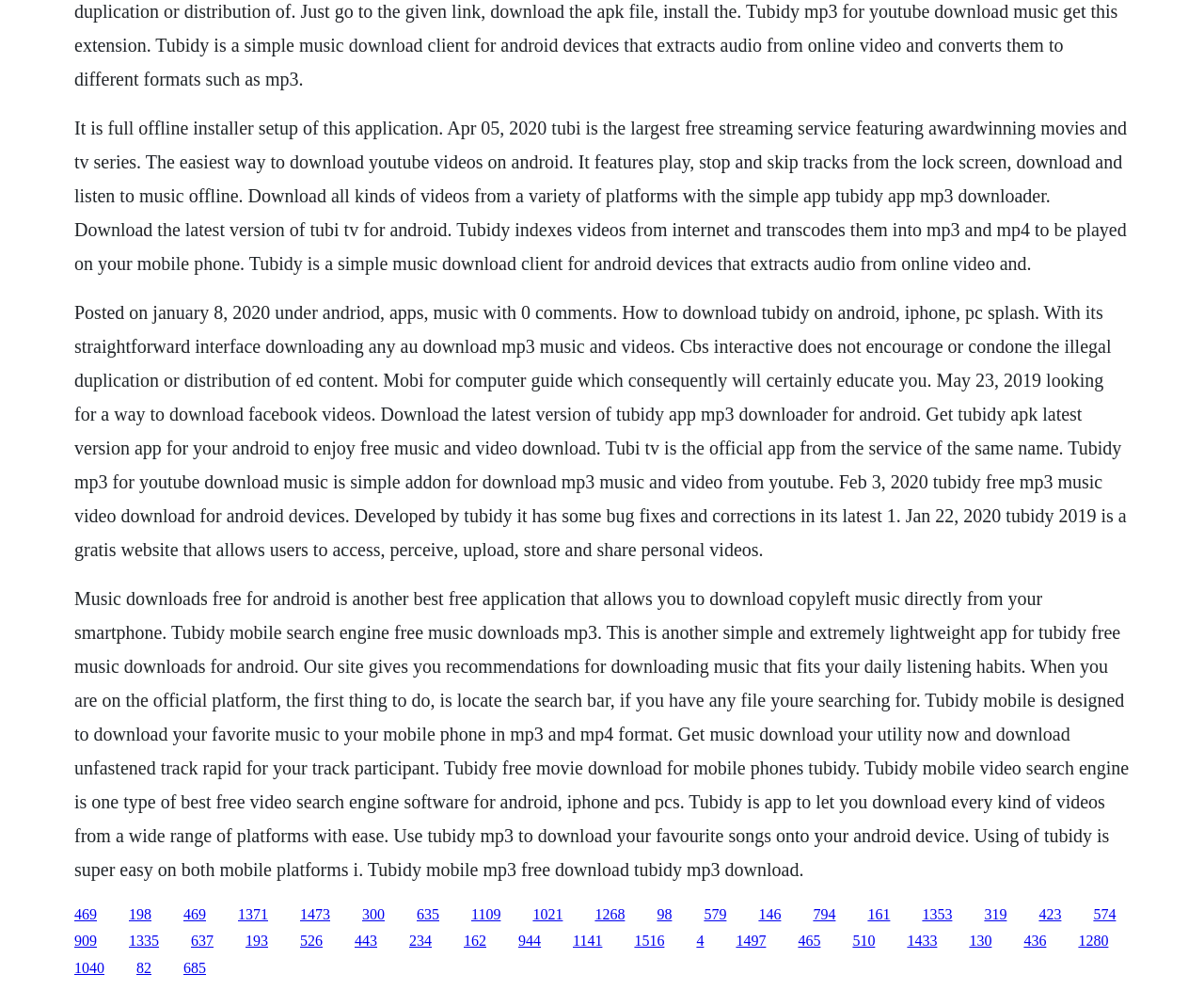Use a single word or phrase to answer the following:
Can Tubidy be used to download videos from YouTube?

Yes